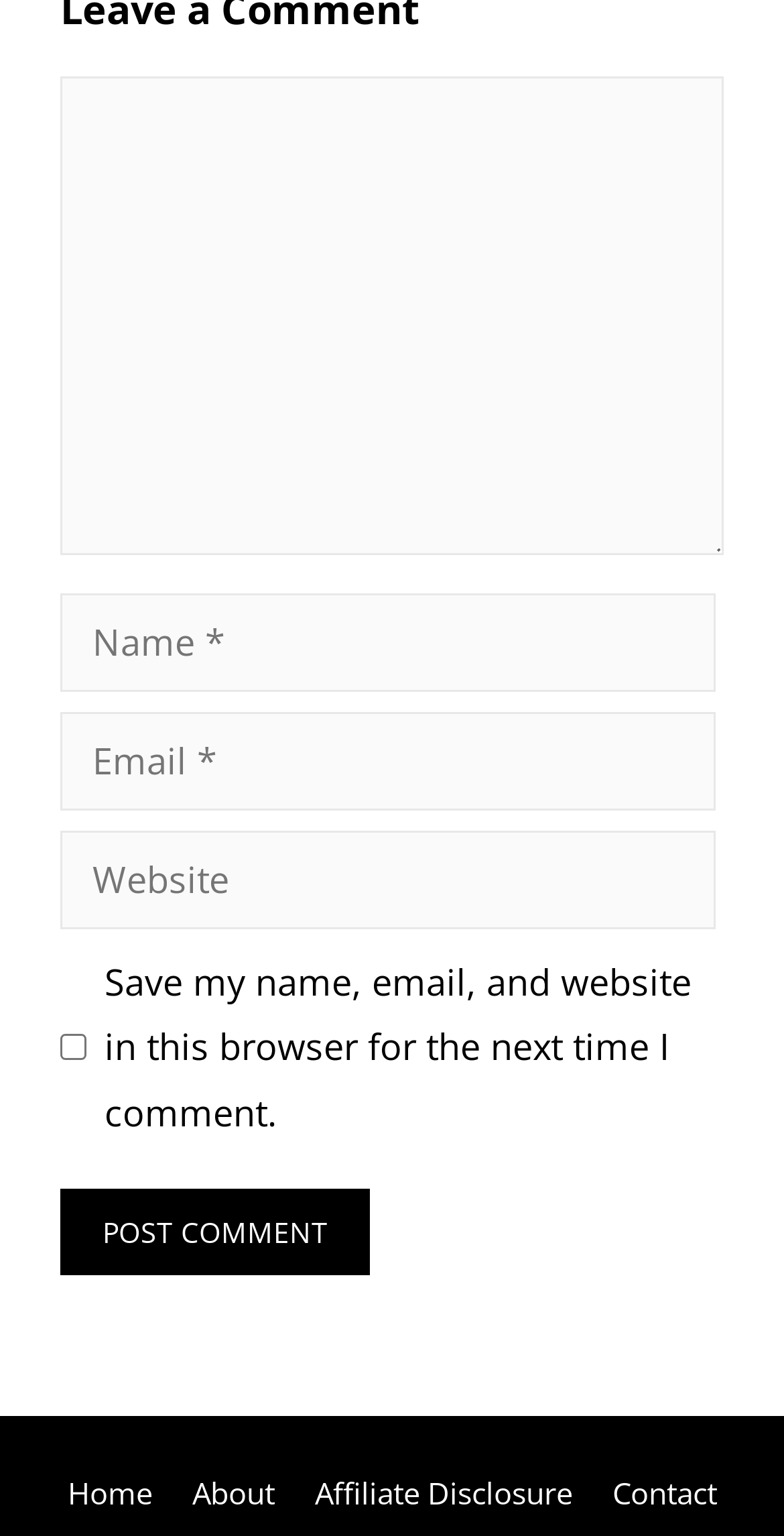Locate the bounding box coordinates of the clickable element to fulfill the following instruction: "Visit the Home page". Provide the coordinates as four float numbers between 0 and 1 in the format [left, top, right, bottom].

[0.086, 0.958, 0.194, 0.984]